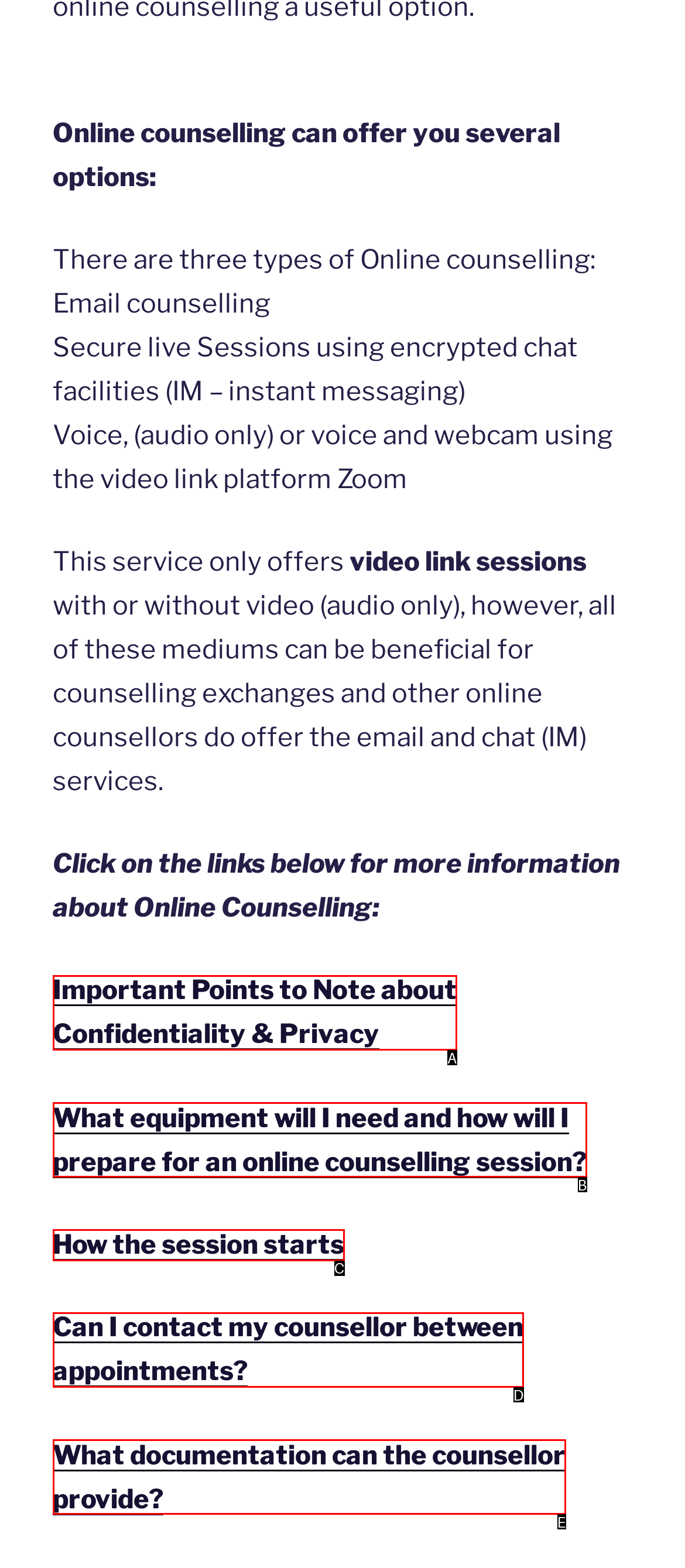From the given choices, determine which HTML element matches the description: How the session starts. Reply with the appropriate letter.

C